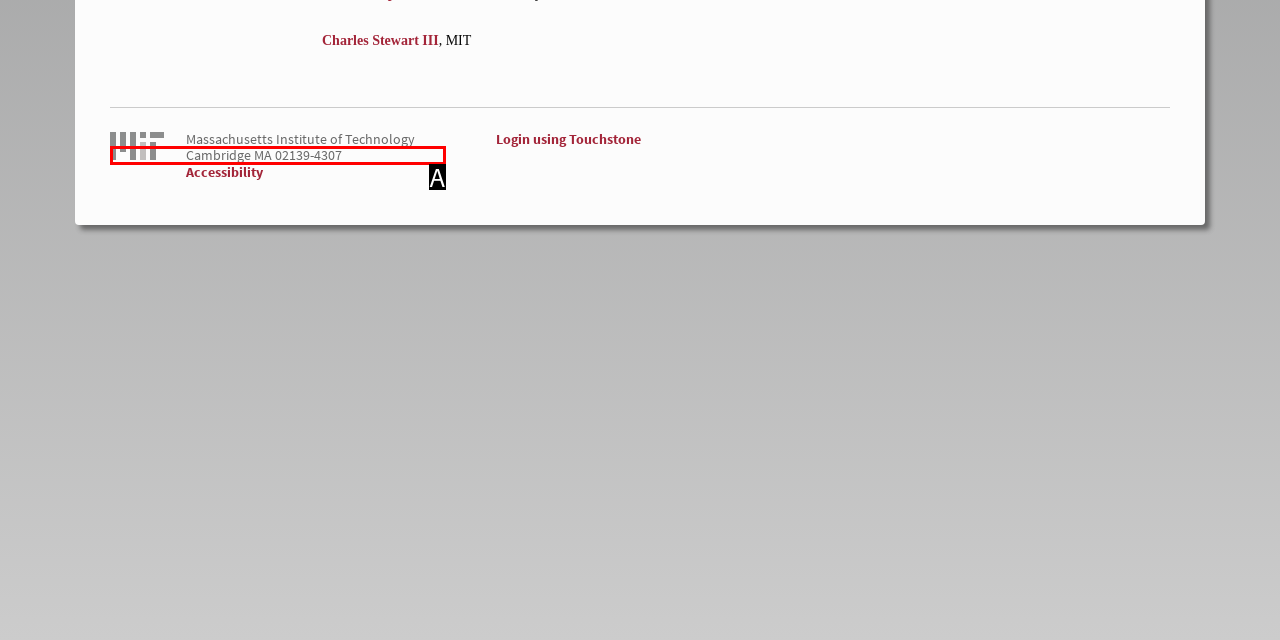Based on the description: alt="MIT Website" title="MIT Website", select the HTML element that fits best. Provide the letter of the matching option.

A